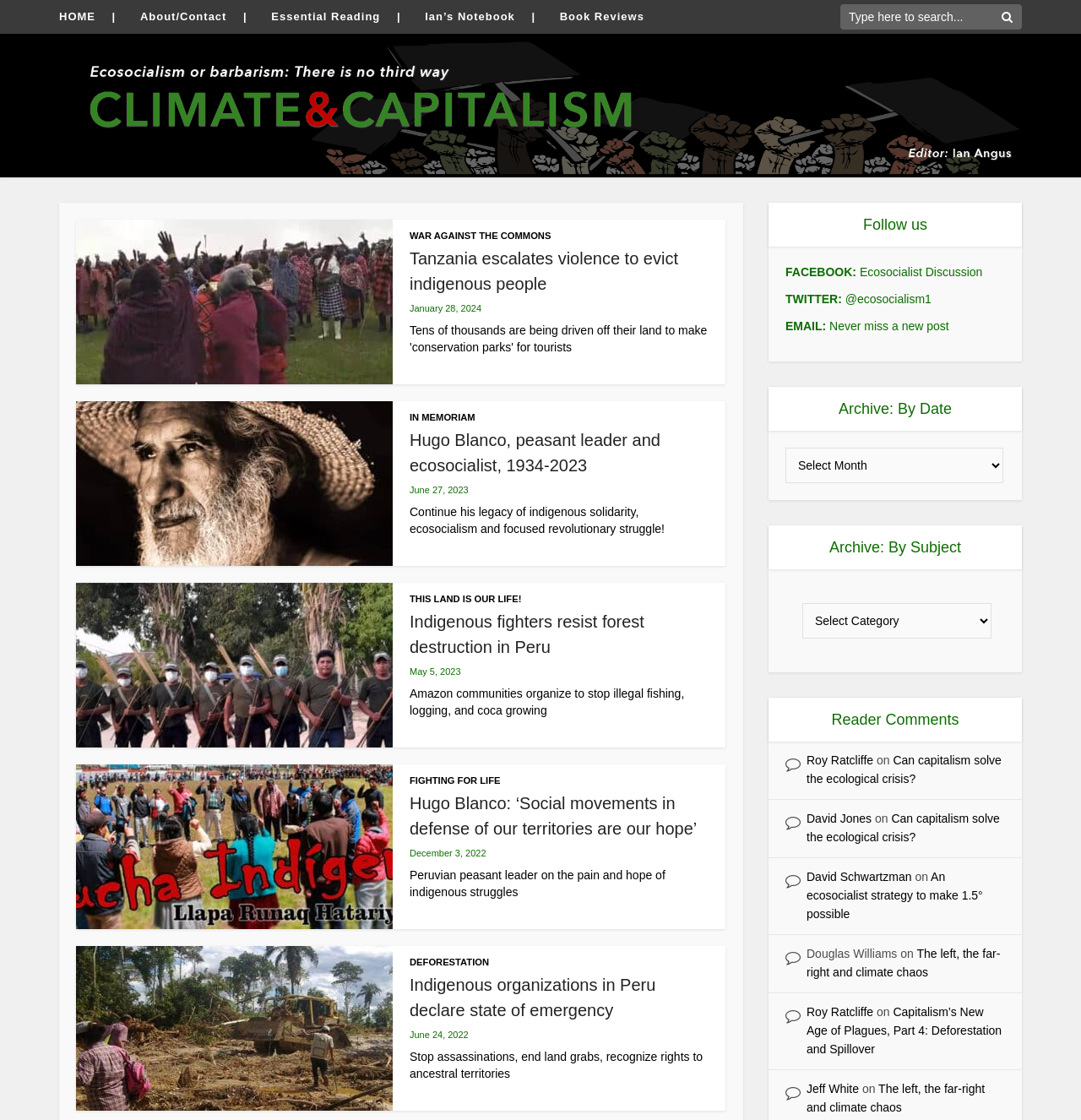Please determine the bounding box coordinates of the element's region to click for the following instruction: "Read the article about Tanzania escalating violence to evict indigenous people".

[0.07, 0.219, 0.655, 0.264]